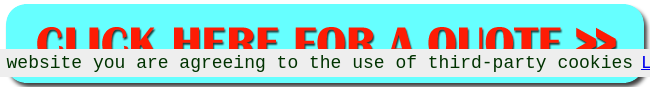What is the color of the text on the button?
Examine the image and give a concise answer in one word or a short phrase.

Bold red